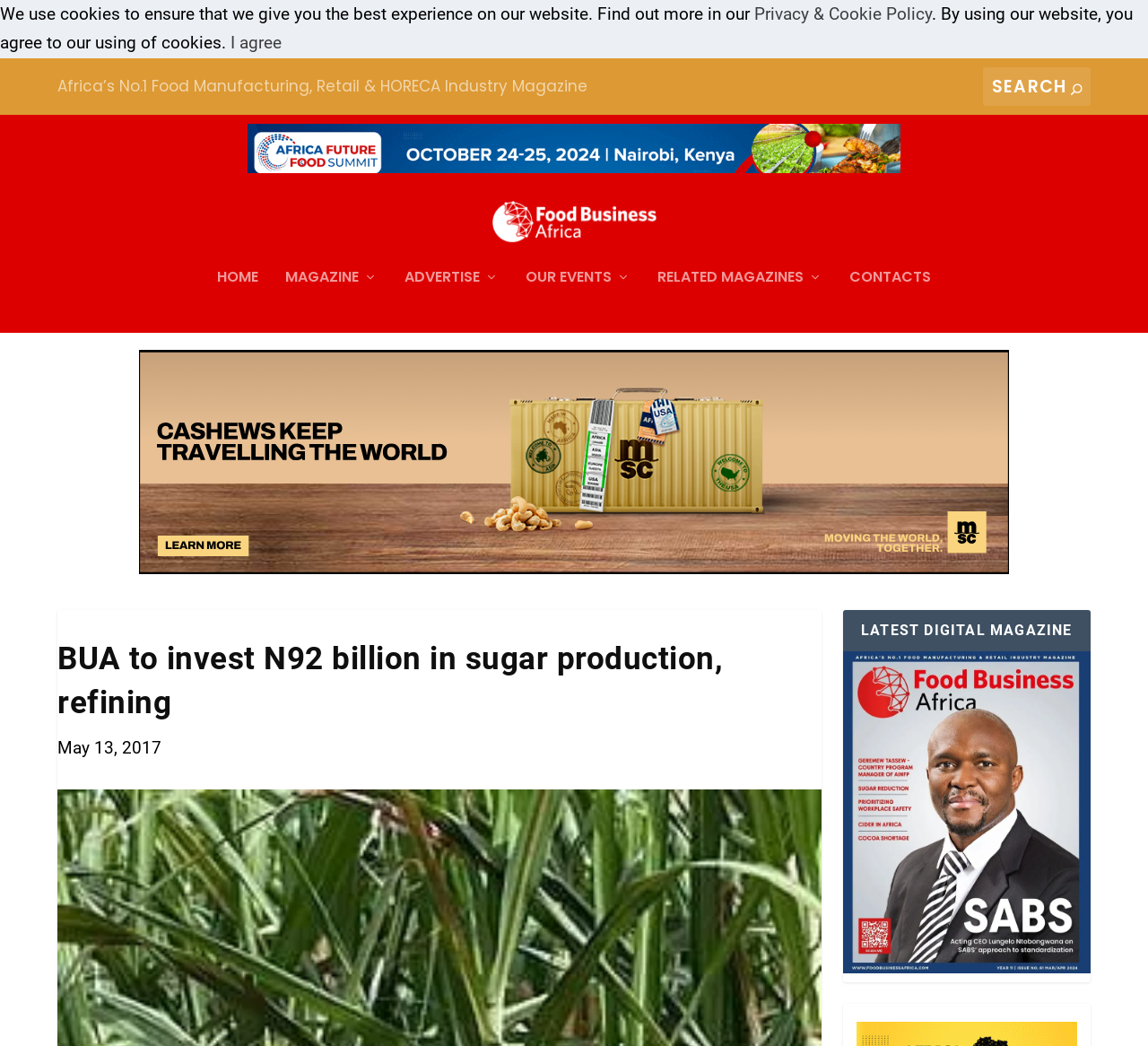Determine the bounding box for the UI element that matches this description: "RELATED MAGAZINES".

[0.573, 0.238, 0.716, 0.298]